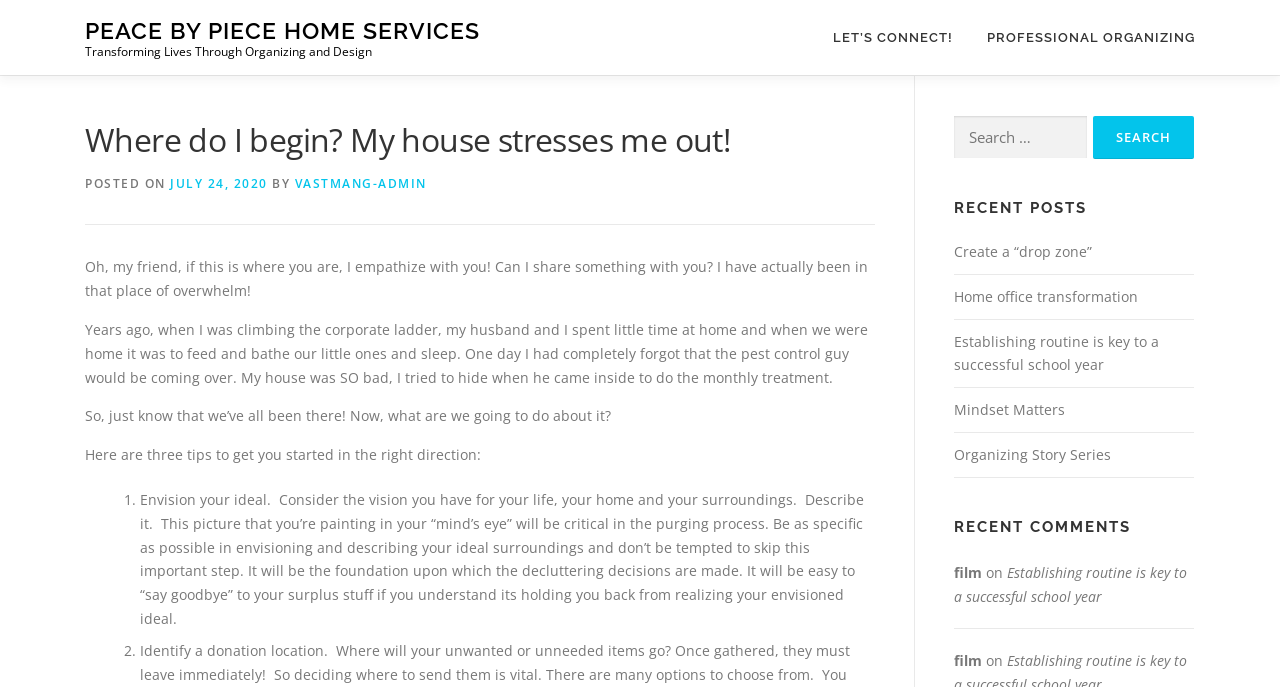Refer to the image and answer the question with as much detail as possible: What is the category of the blog post 'Create a “drop zone”'?

The blog post 'Create a “drop zone”' is categorized under 'Recent Posts', which is a section on the webpage that lists recent blog posts.